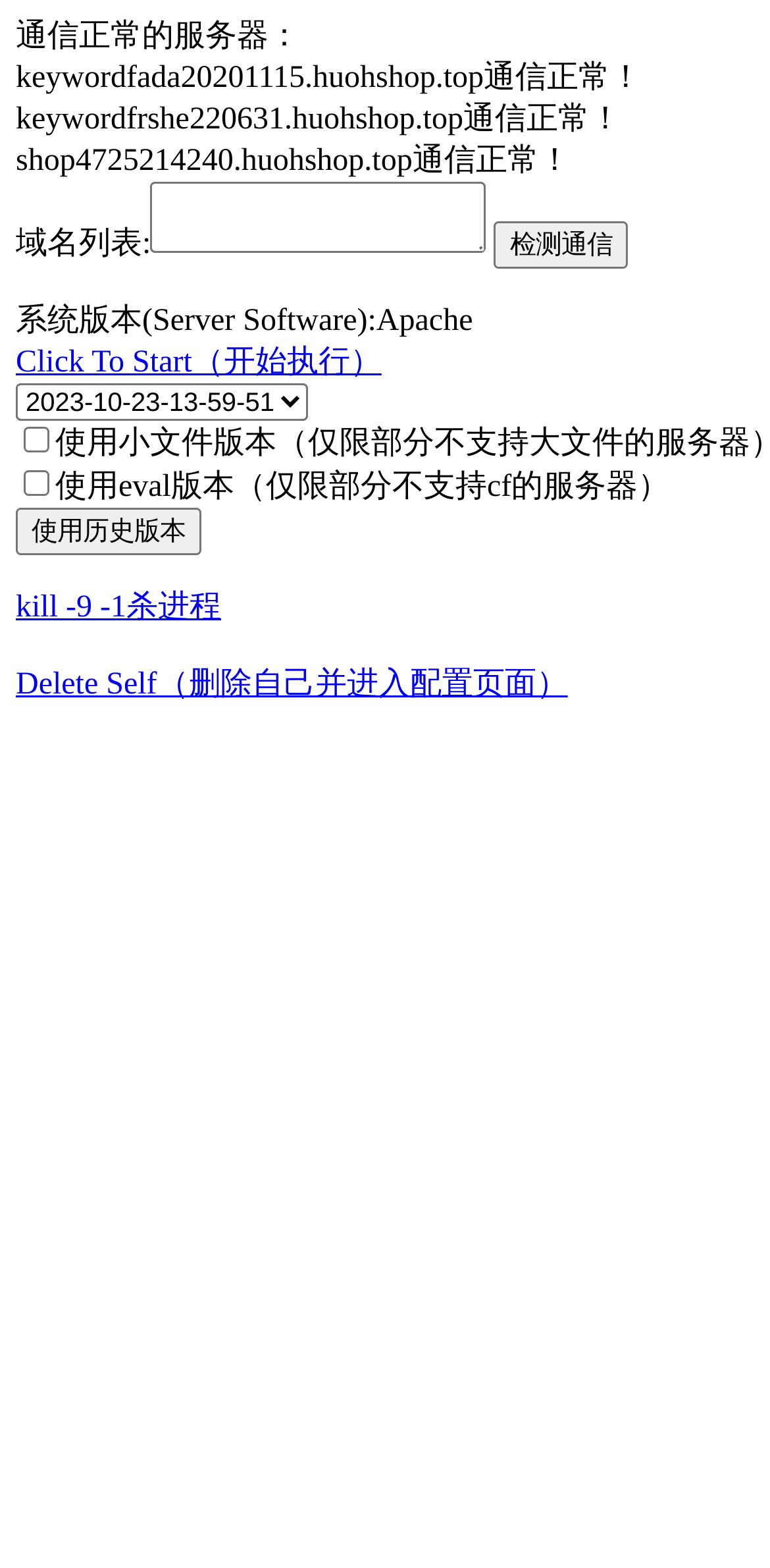Elaborate on the different components and information displayed on the webpage.

This webpage appears to be a server management page. At the top, there are three lines of text indicating the status of different servers, with their domain names and a message "通信正常！" (meaning "Communication normal!"). 

Below these lines, there is a label "域名列表:" (meaning "Domain name list:") followed by a text box and a button labeled "检测通信" (meaning "Detect communication"). 

On the left side of the page, there is a section with information about the system, including the server software version, which is Apache. There is also a link labeled "Click To Start（开始执行）" (meaning "Click to start (execute)").

Underneath, there is a combo box and two checkboxes with options to use a small file version or an eval version, both of which are unchecked by default. 

Further down, there are two buttons, one labeled "使用历史版本" (meaning "Use historical version") and another link labeled "kill -9 -1杀进程" (meaning "Kill process -9 -1"). 

At the bottom, there is a link labeled "Delete Self（删除自己并进入配置页面）" (meaning "Delete self and enter configuration page").